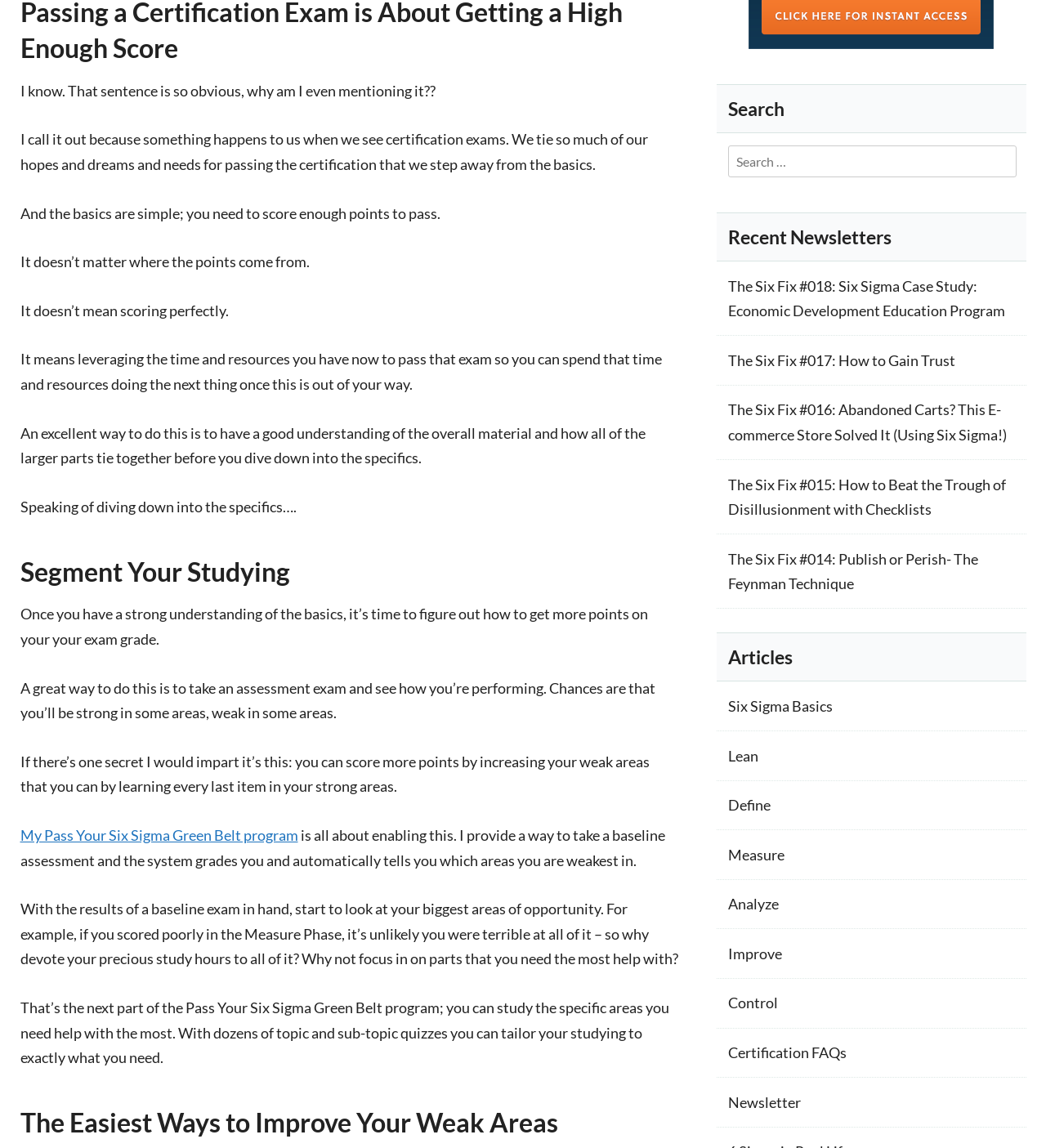What is the 'The Six Fix'?
Answer the question with as much detail as possible.

Based on the links provided, 'The Six Fix' appears to be a newsletter or series of articles related to Six Sigma, with multiple issues listed, such as '#018: Six Sigma Case Study: Economic Development Education Program'.